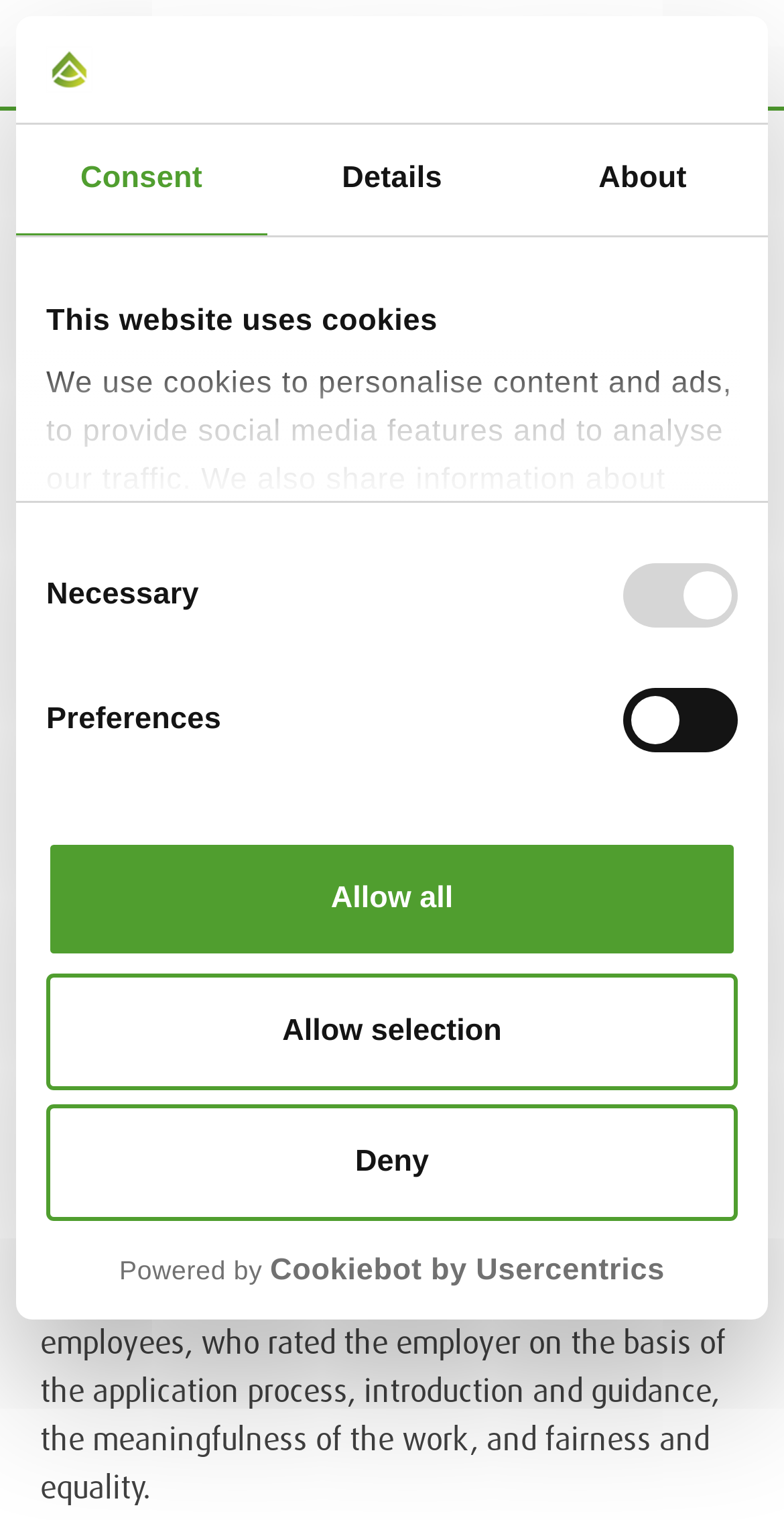Determine the bounding box coordinates of the clickable element necessary to fulfill the instruction: "Click the 'Language' button". Provide the coordinates as four float numbers within the 0 to 1 range, i.e., [left, top, right, bottom].

[0.031, 0.021, 1.0, 0.079]